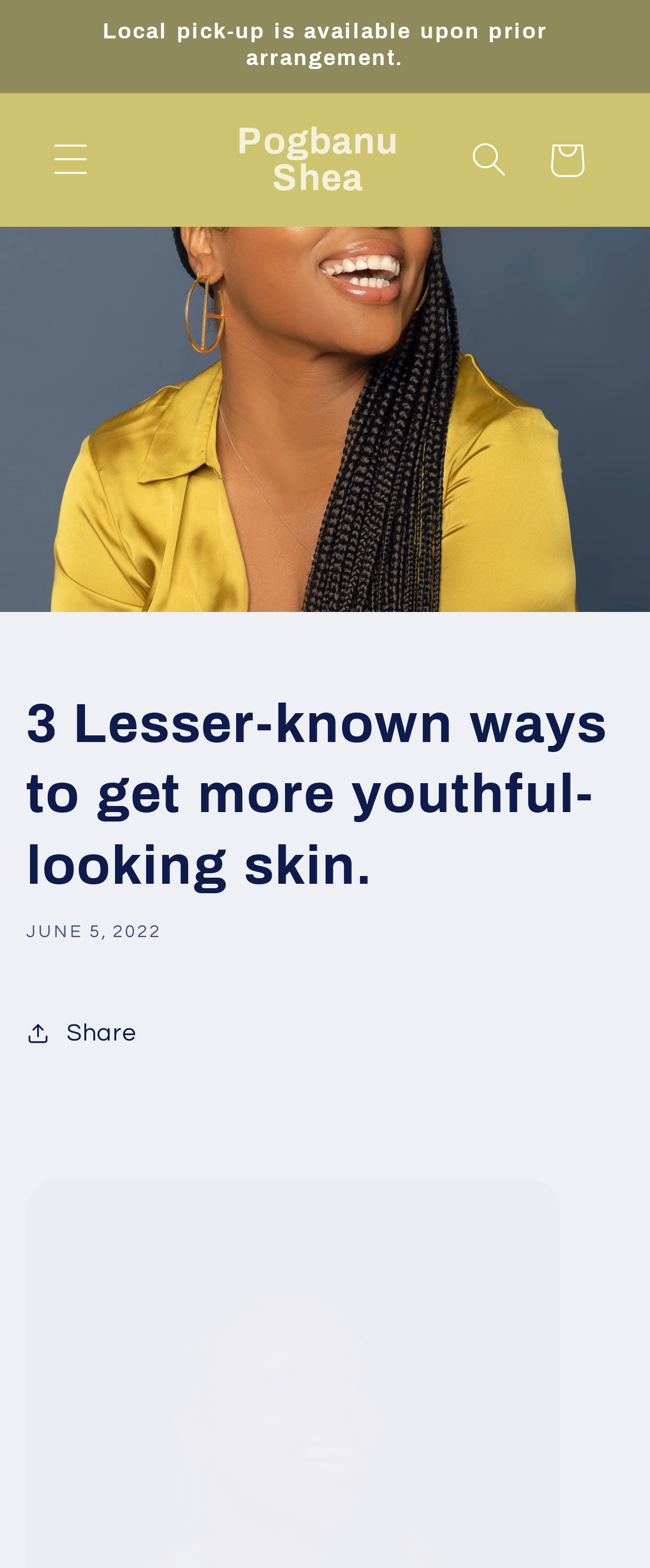Ascertain the bounding box coordinates for the UI element detailed here: "Pogbanu Shea". The coordinates should be provided as [left, top, right, bottom] with each value being a float between 0 and 1.

[0.285, 0.07, 0.693, 0.134]